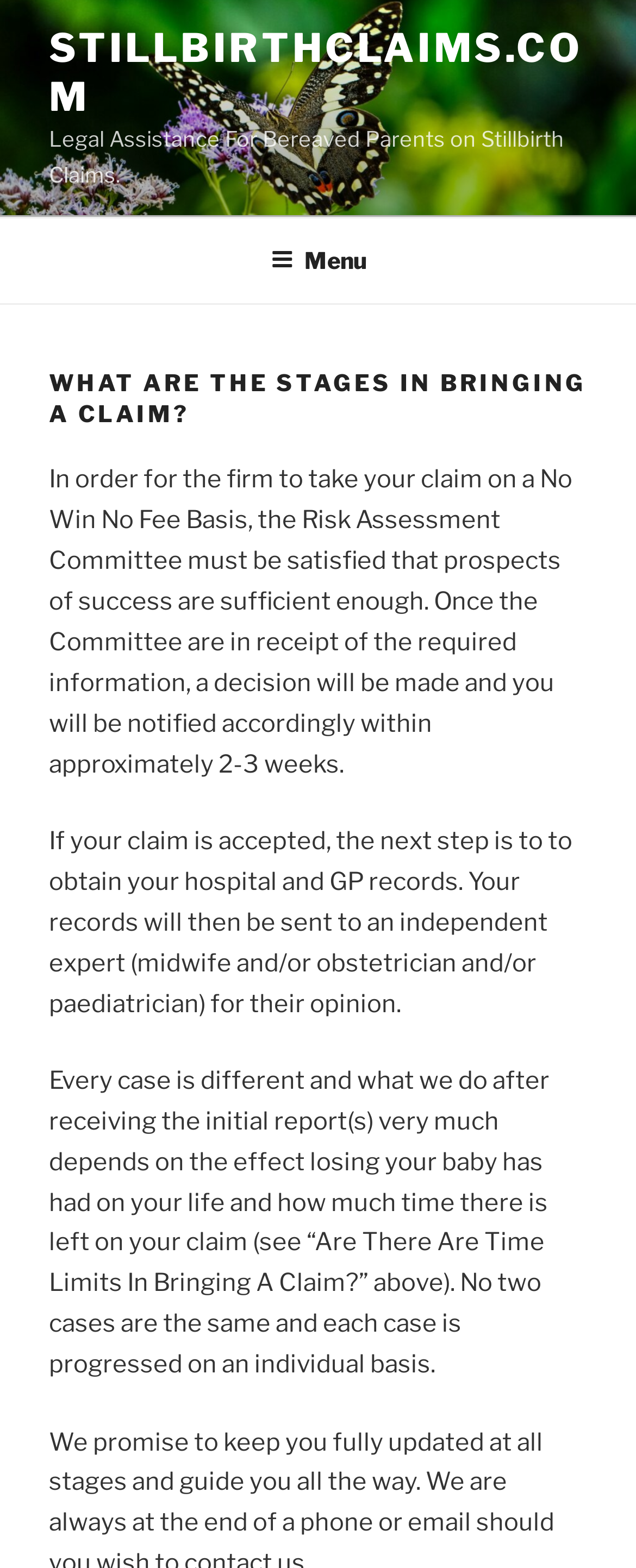Bounding box coordinates must be specified in the format (top-left x, top-left y, bottom-right x, bottom-right y). All values should be floating point numbers between 0 and 1. What are the bounding box coordinates of the UI element described as: Menu

[0.388, 0.14, 0.612, 0.191]